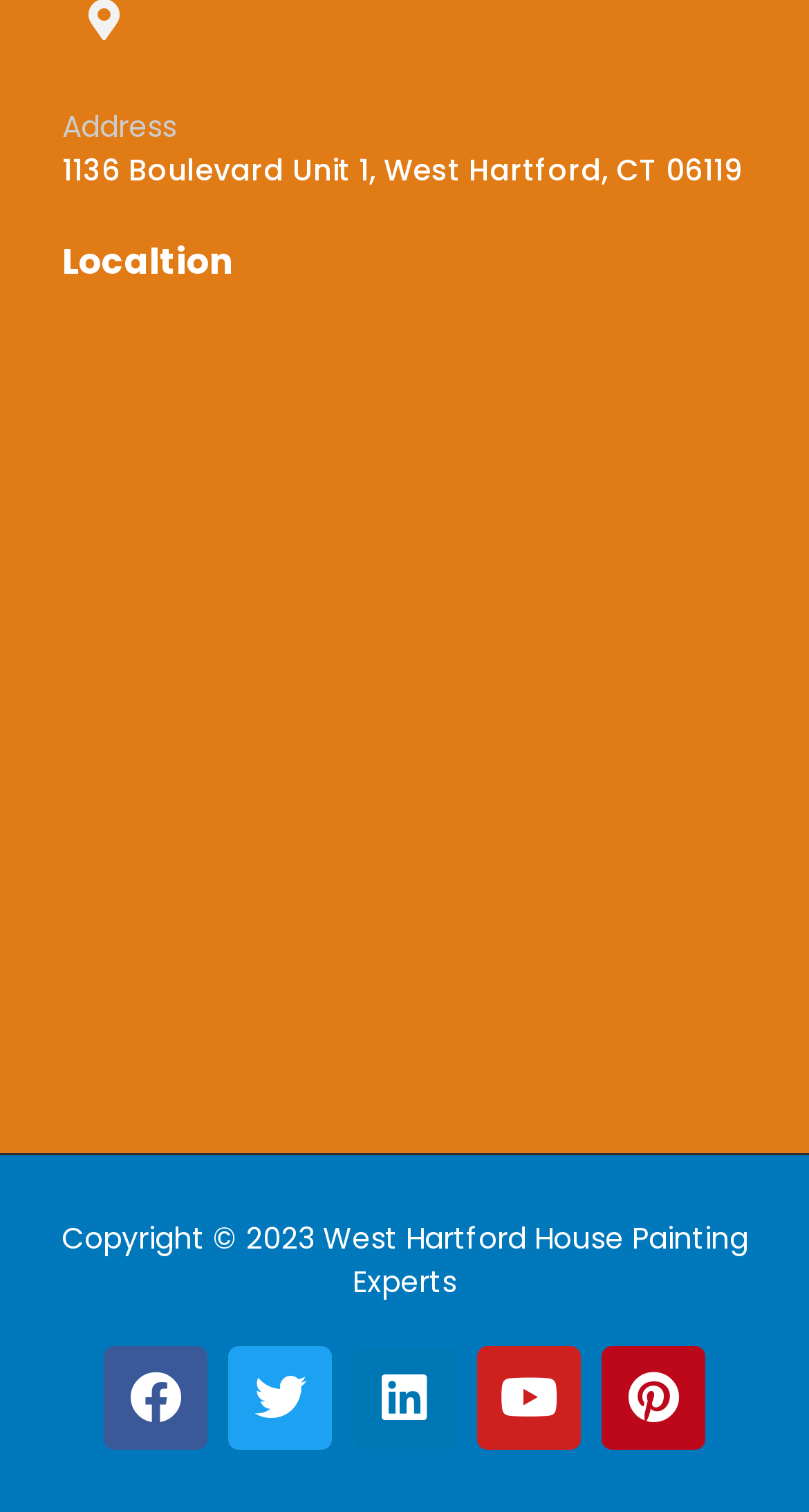Is there a map or location iframe on the webpage?
Give a single word or phrase answer based on the content of the image.

Yes